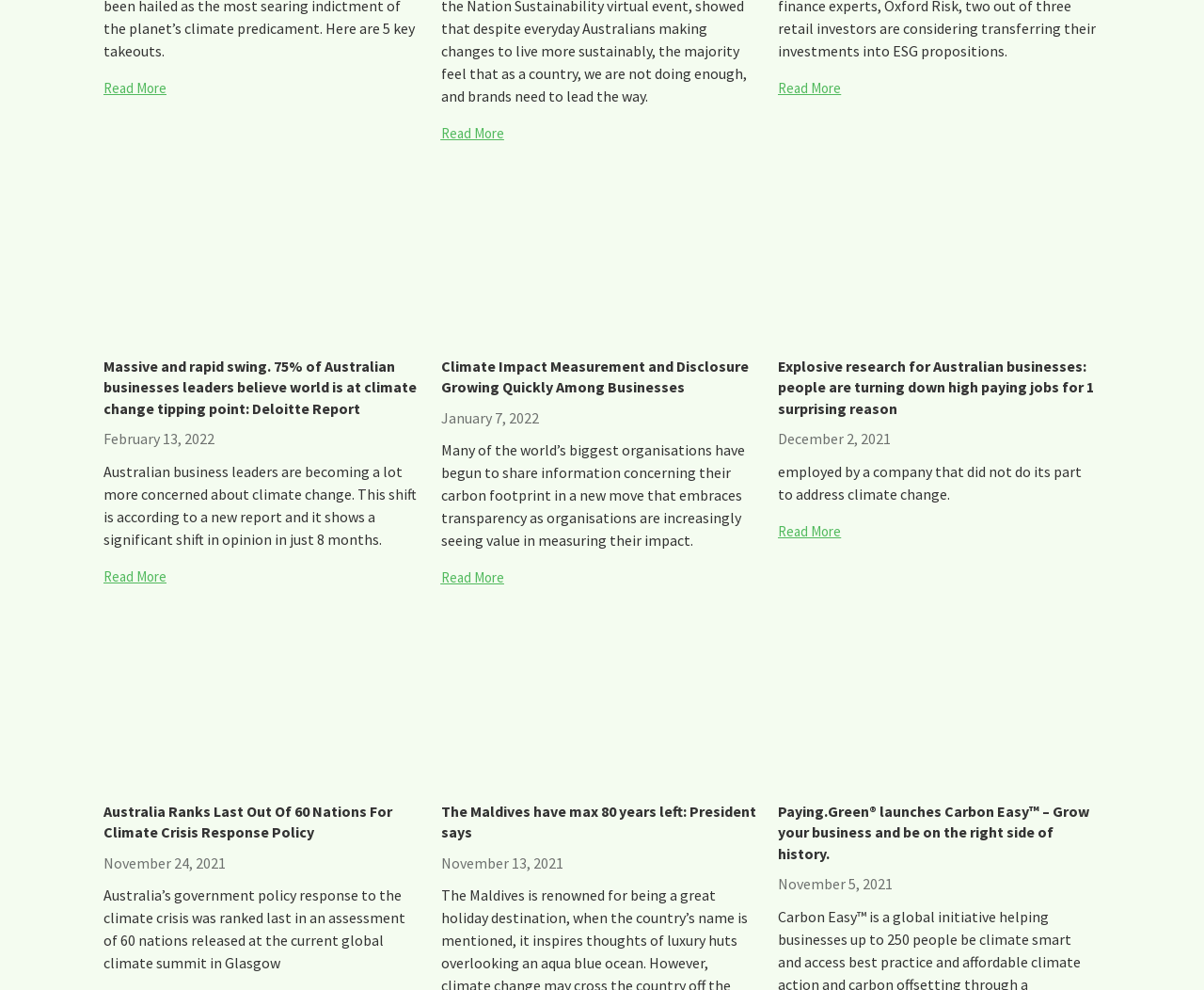Please mark the bounding box coordinates of the area that should be clicked to carry out the instruction: "Check out the news about The Maldives have max 80 years left".

[0.366, 0.809, 0.631, 0.851]